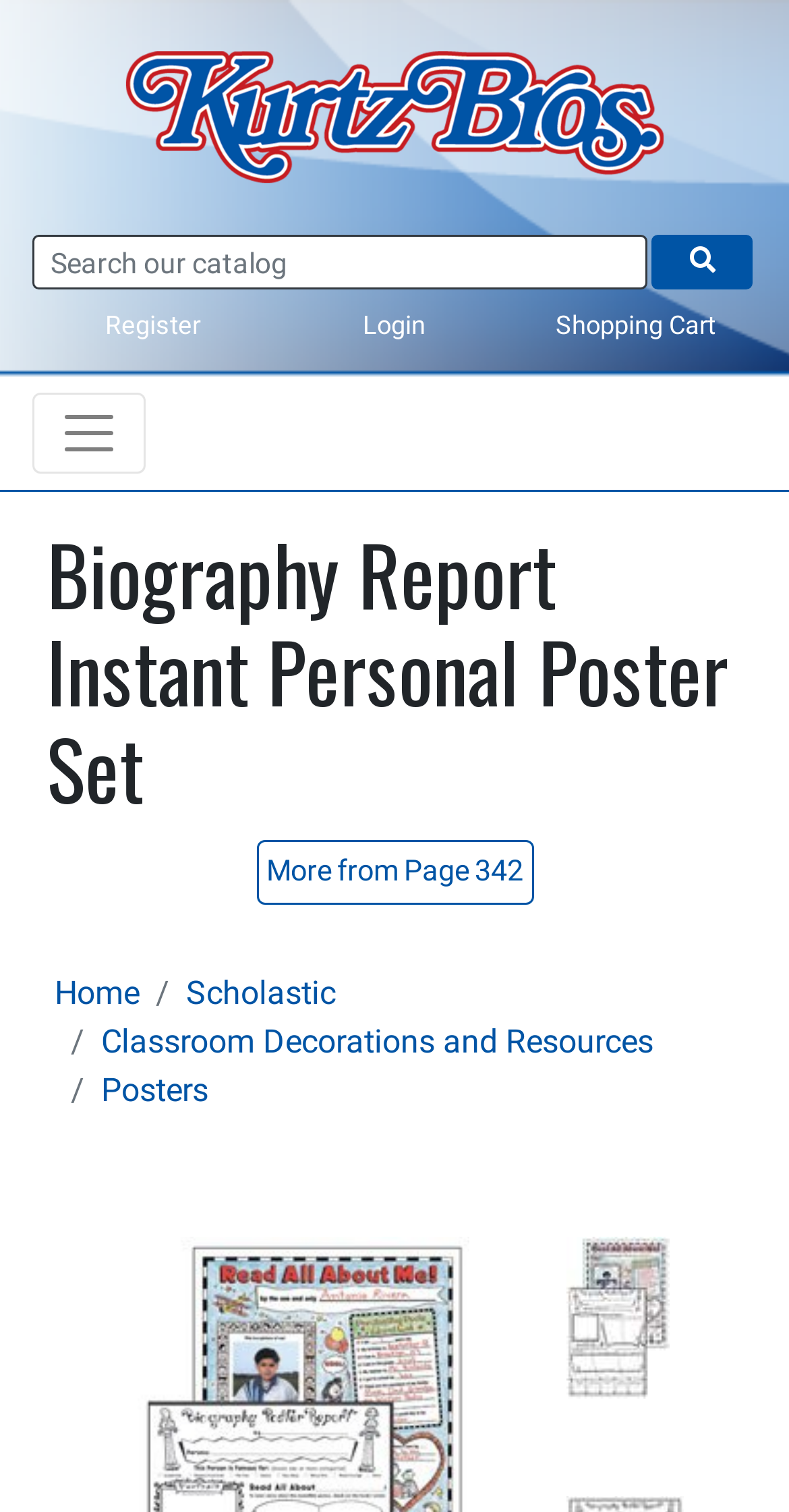What is the name of the company?
Using the image, give a concise answer in the form of a single word or short phrase.

Kurtz Bros.